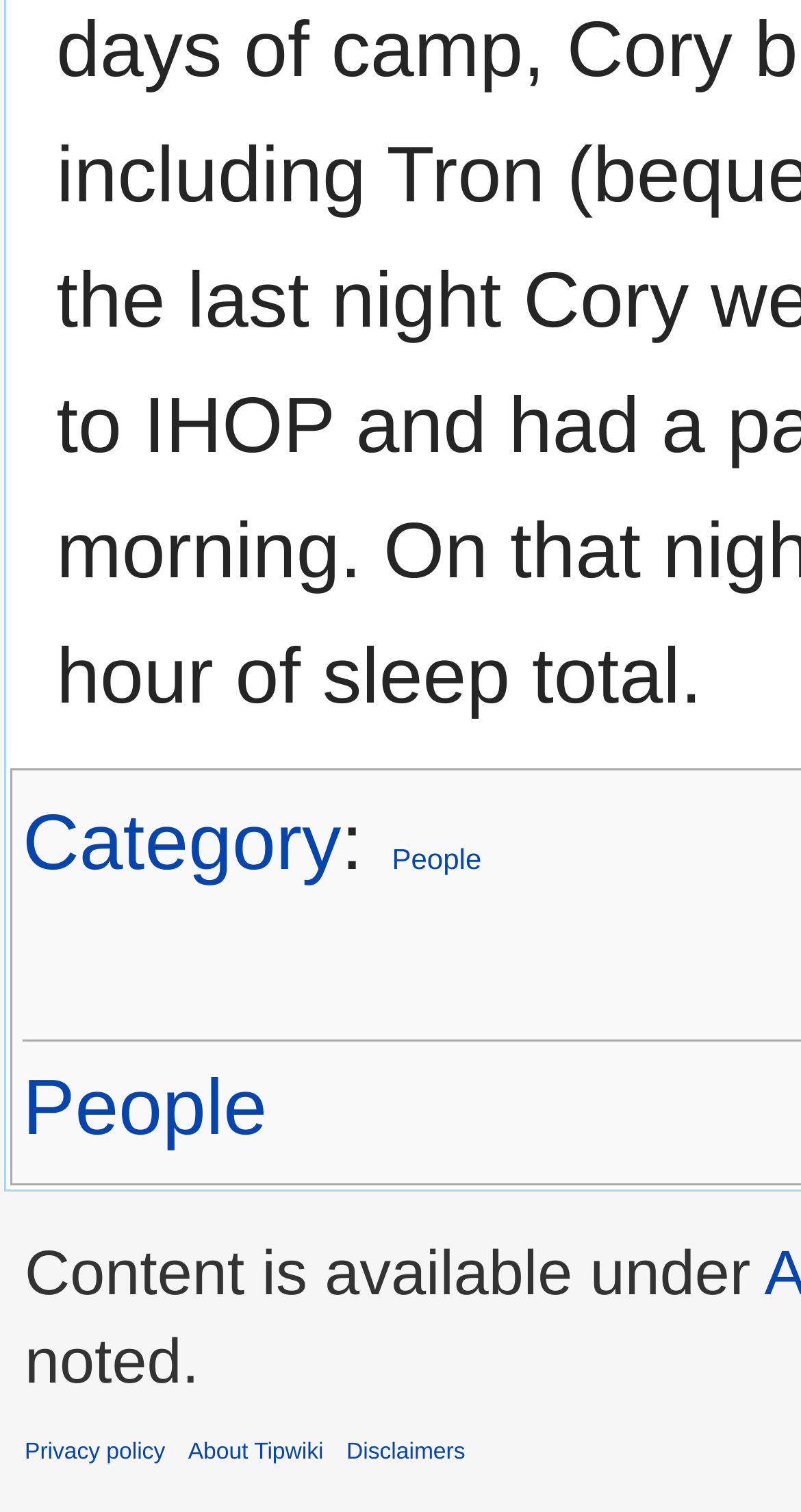How many links are there at the bottom of the page?
Look at the image and provide a short answer using one word or a phrase.

3